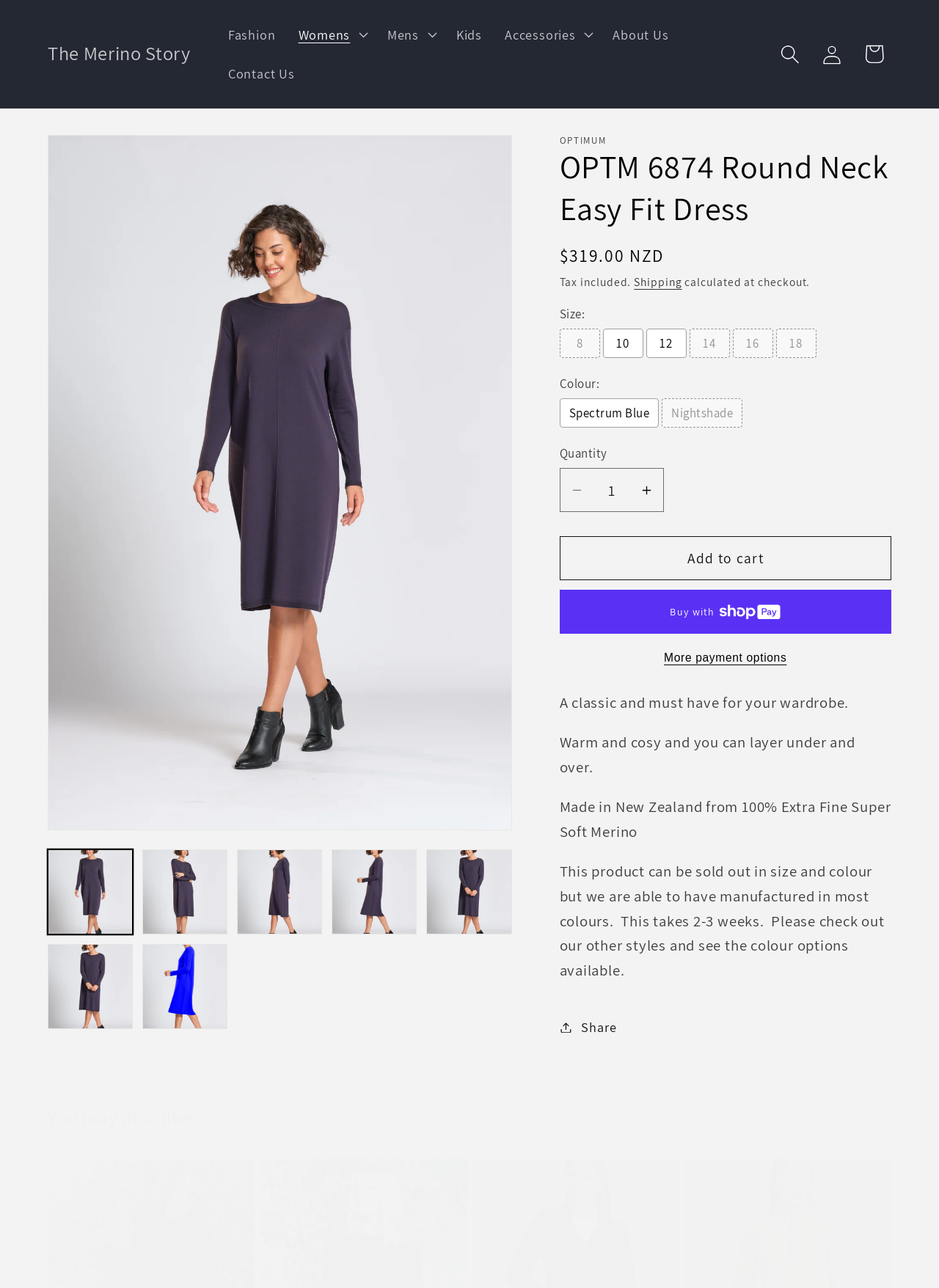What is the brand of the dress?
Look at the webpage screenshot and answer the question with a detailed explanation.

The brand of the dress can be found in the product title 'OPTM 6874 Round Neck Easy Fit Dress' and also in the static text 'OPTIMUM' which is located above the product title.